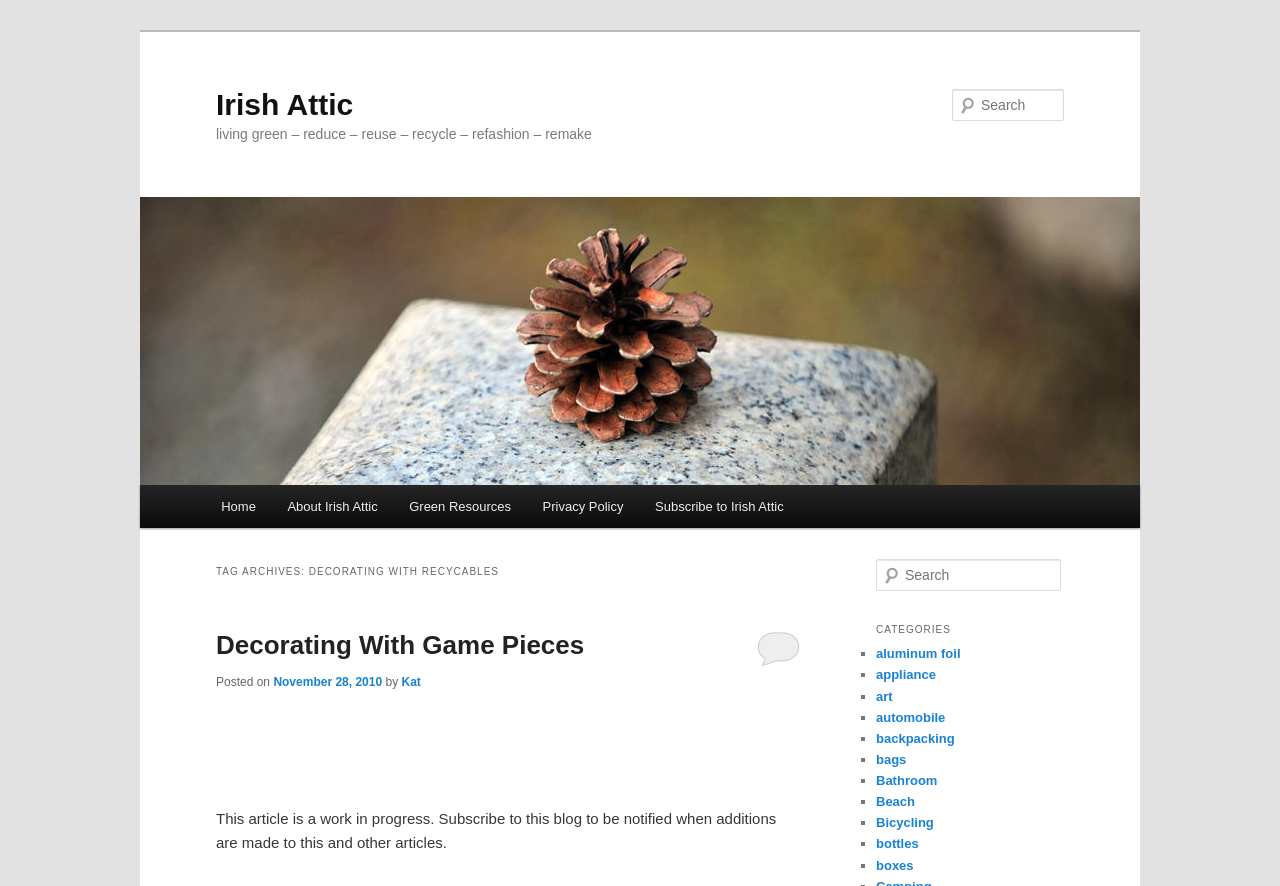Identify the bounding box of the UI element that matches this description: "What's Under the Hood?".

None